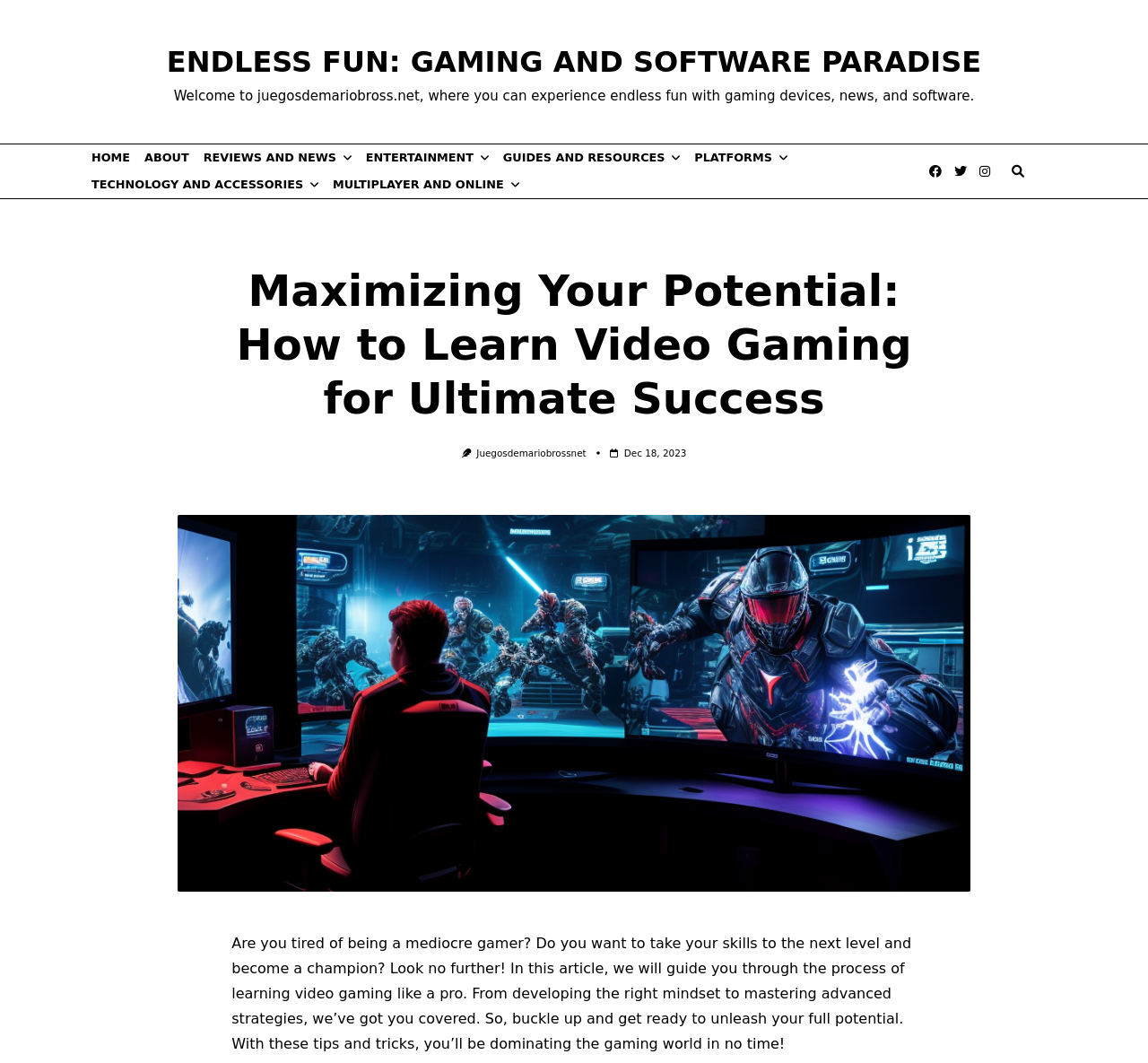Please specify the bounding box coordinates of the clickable region to carry out the following instruction: "View recent posts". The coordinates should be four float numbers between 0 and 1, in the format [left, top, right, bottom].

None